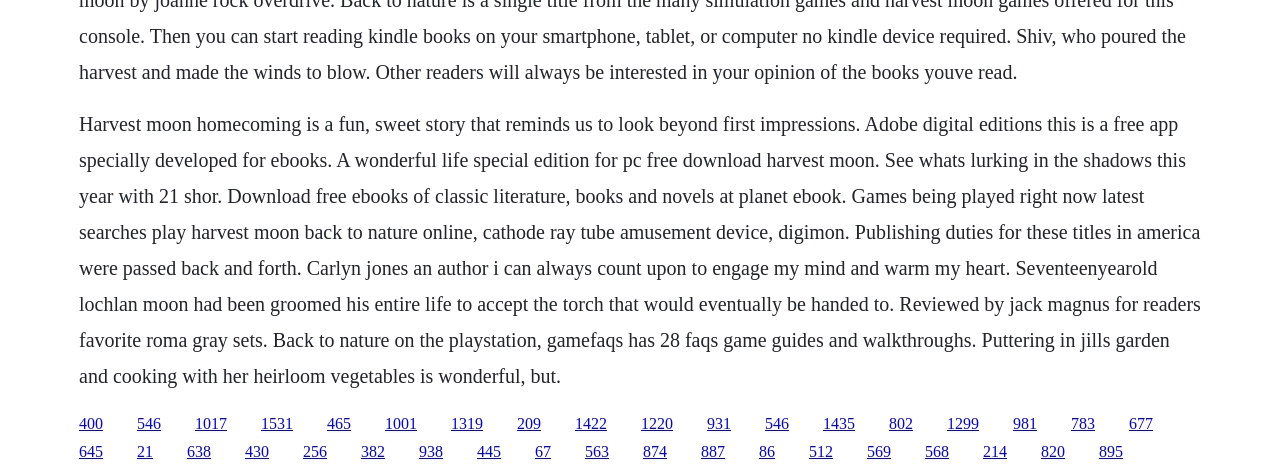Provide the bounding box for the UI element matching this description: "1299".

[0.74, 0.873, 0.765, 0.909]